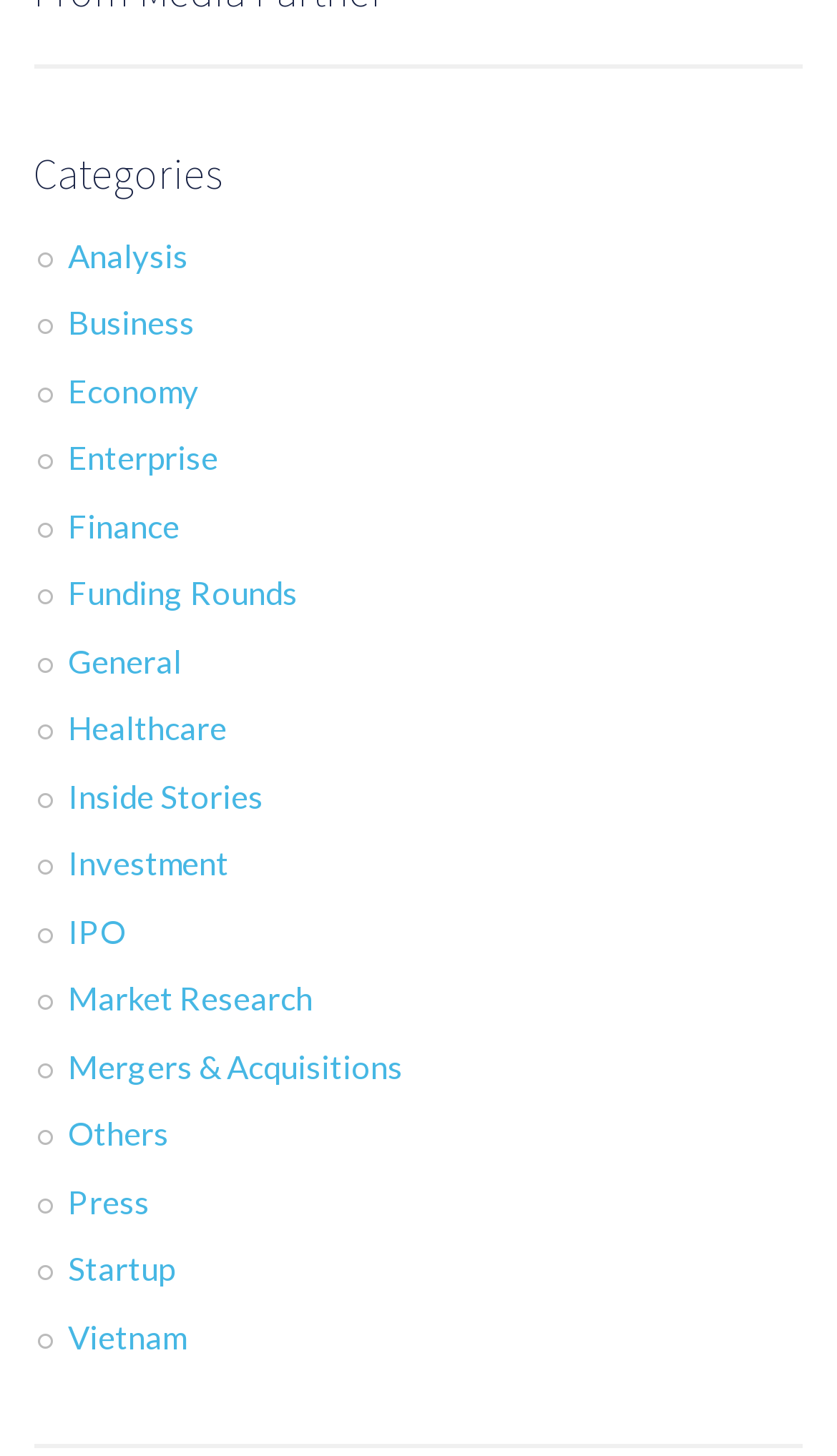Please specify the bounding box coordinates for the clickable region that will help you carry out the instruction: "Explore Business news".

[0.081, 0.208, 0.232, 0.235]